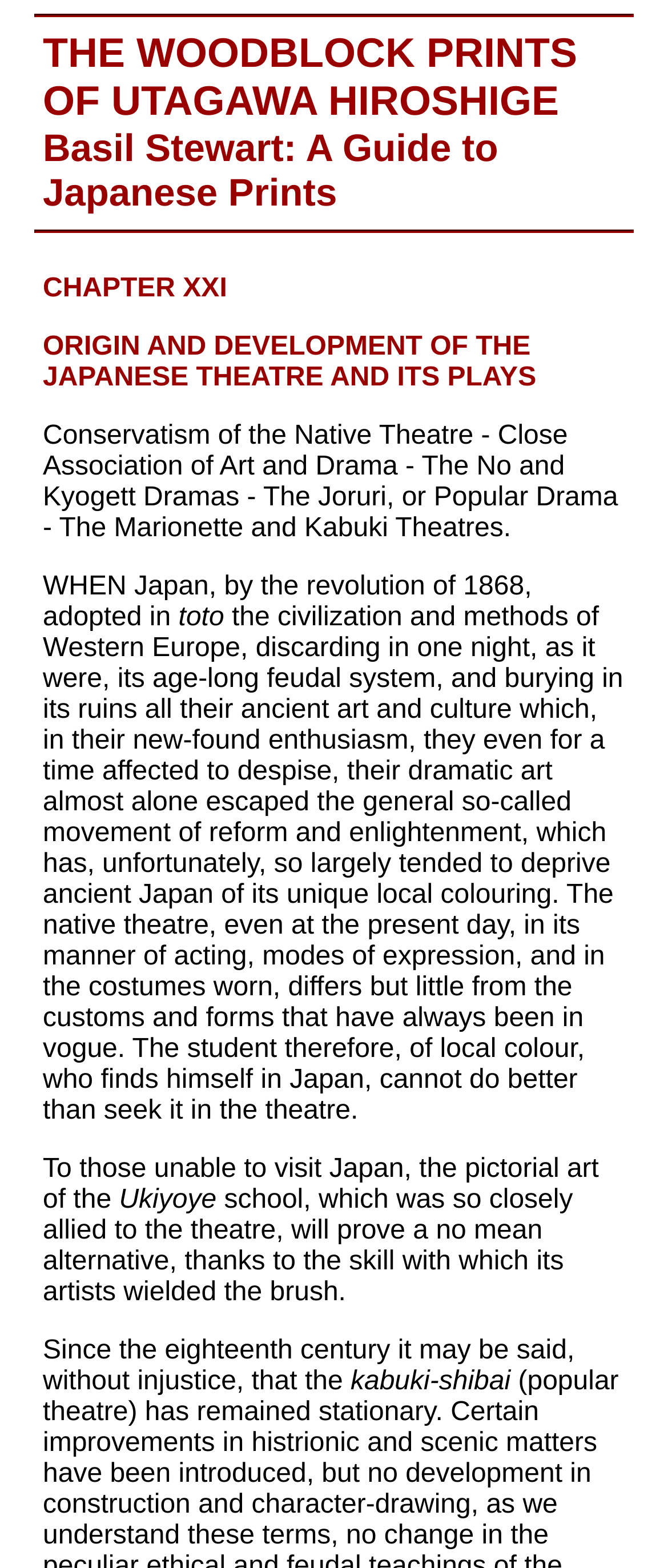Describe all the significant parts and information present on the webpage.

This webpage is a guide to Japanese prints, specifically focusing on the woodblock prints of Utagawa Hiroshige. At the top, there is a horizontal separator line. Below it, there are two links: "THE WOODBLOCK PRINTS OF UTAGAWA HIROSHIGE" and "Basil Stewart: A Guide to Japanese Prints", which are positioned side by side, with the first link taking up more space.

Further down, there is another horizontal separator line, followed by a series of static text elements. The first text element is "CHAPTER XXI", which is centered and stands out from the rest of the text. Below it, there is a paragraph of text that discusses the origin and development of Japanese theatre and its plays. This text is divided into several sections, with each section describing a different aspect of Japanese theatre, such as its conservatism, association with art and drama, and the different types of dramas.

To the right of the main text, there is a smaller text element that reads "toto", which appears to be a separate entity from the main text. The main text continues below, discussing how Japan's dramatic art was preserved during the country's adoption of Western European culture and methods. This text is followed by another section that talks about the pictorial art of the Ukiyoye school and its connection to the theatre.

Throughout the webpage, there are no images, but the text is organized in a clear and structured manner, with headings and paragraphs that guide the reader through the content.